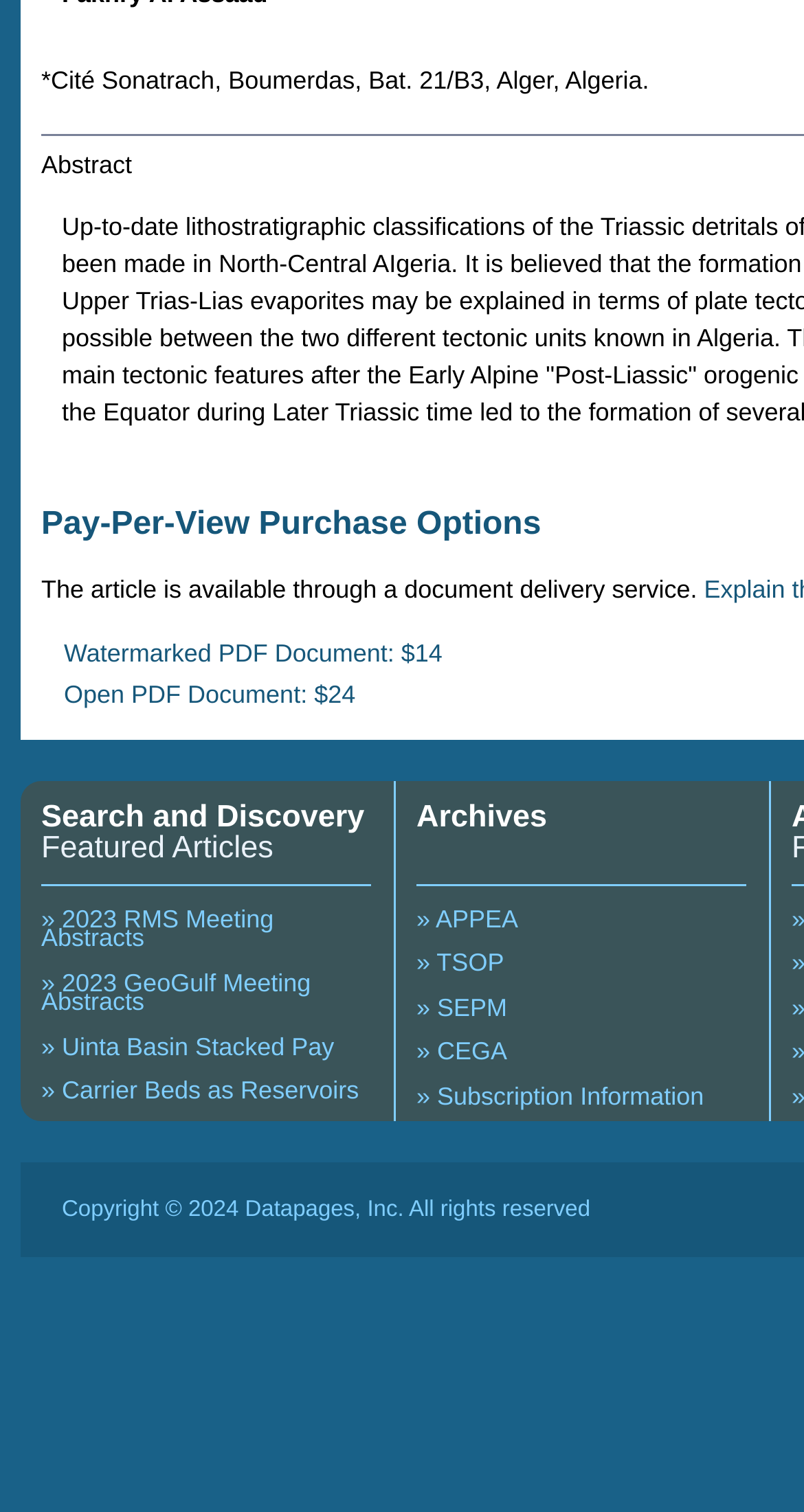Find the bounding box of the UI element described as follows: "» APPEA".

[0.518, 0.598, 0.645, 0.617]